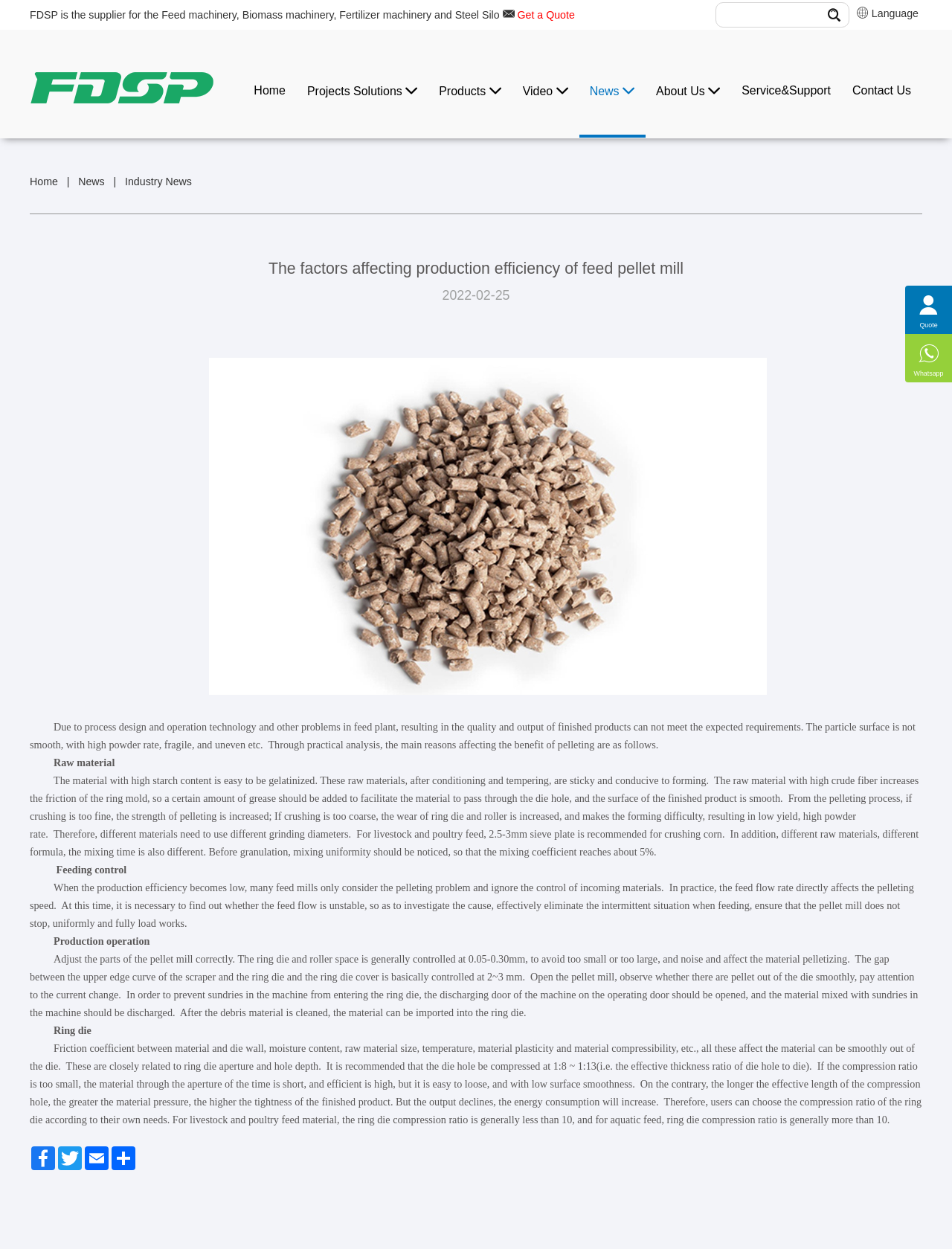What is the purpose of adding grease to the raw material?
Give a detailed response to the question by analyzing the screenshot.

According to the webpage, the raw material with high crude fiber increases the friction of the ring mold, so a certain amount of grease should be added to facilitate the material to pass through the die hole, and the surface of the finished product is smooth.